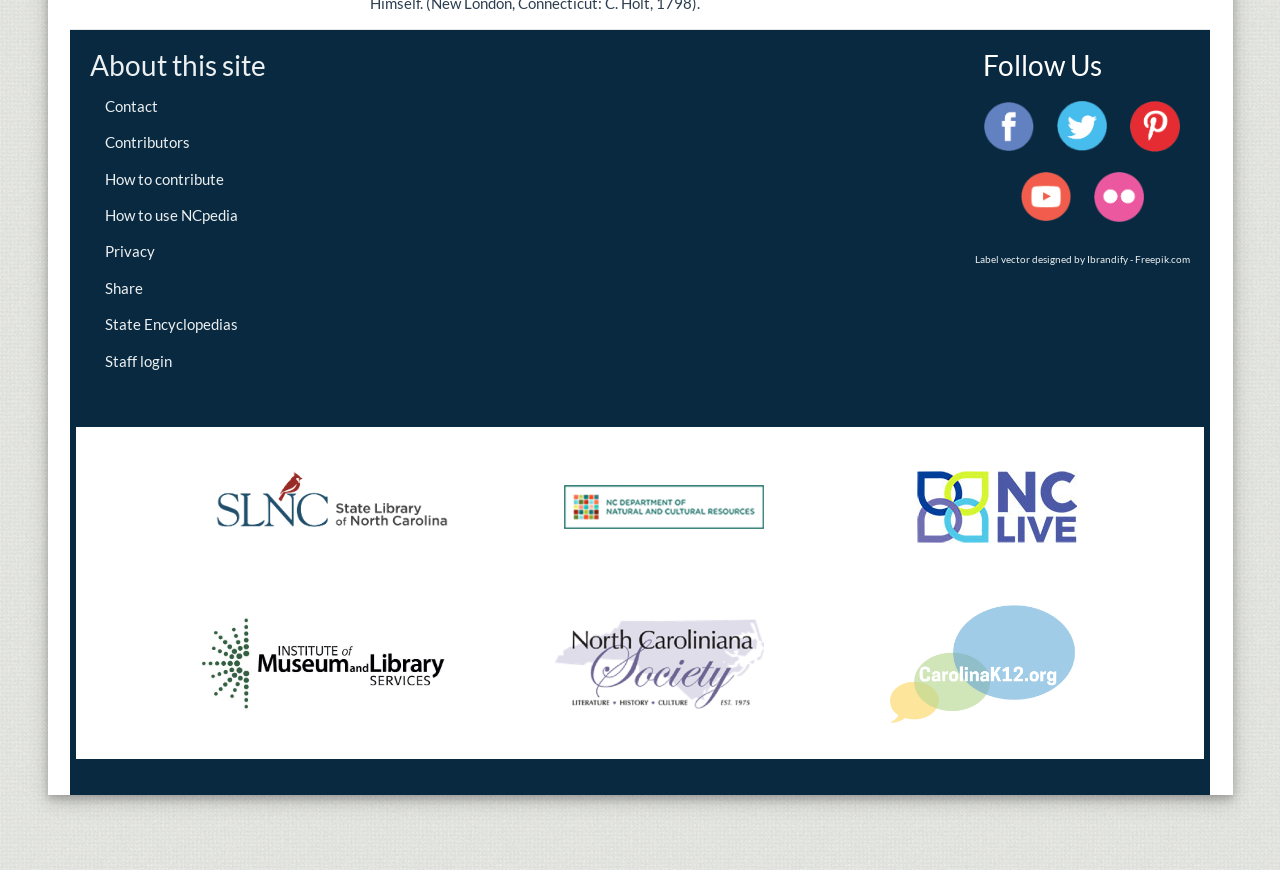Select the bounding box coordinates of the element I need to click to carry out the following instruction: "Learn how to contribute".

[0.082, 0.195, 0.175, 0.216]